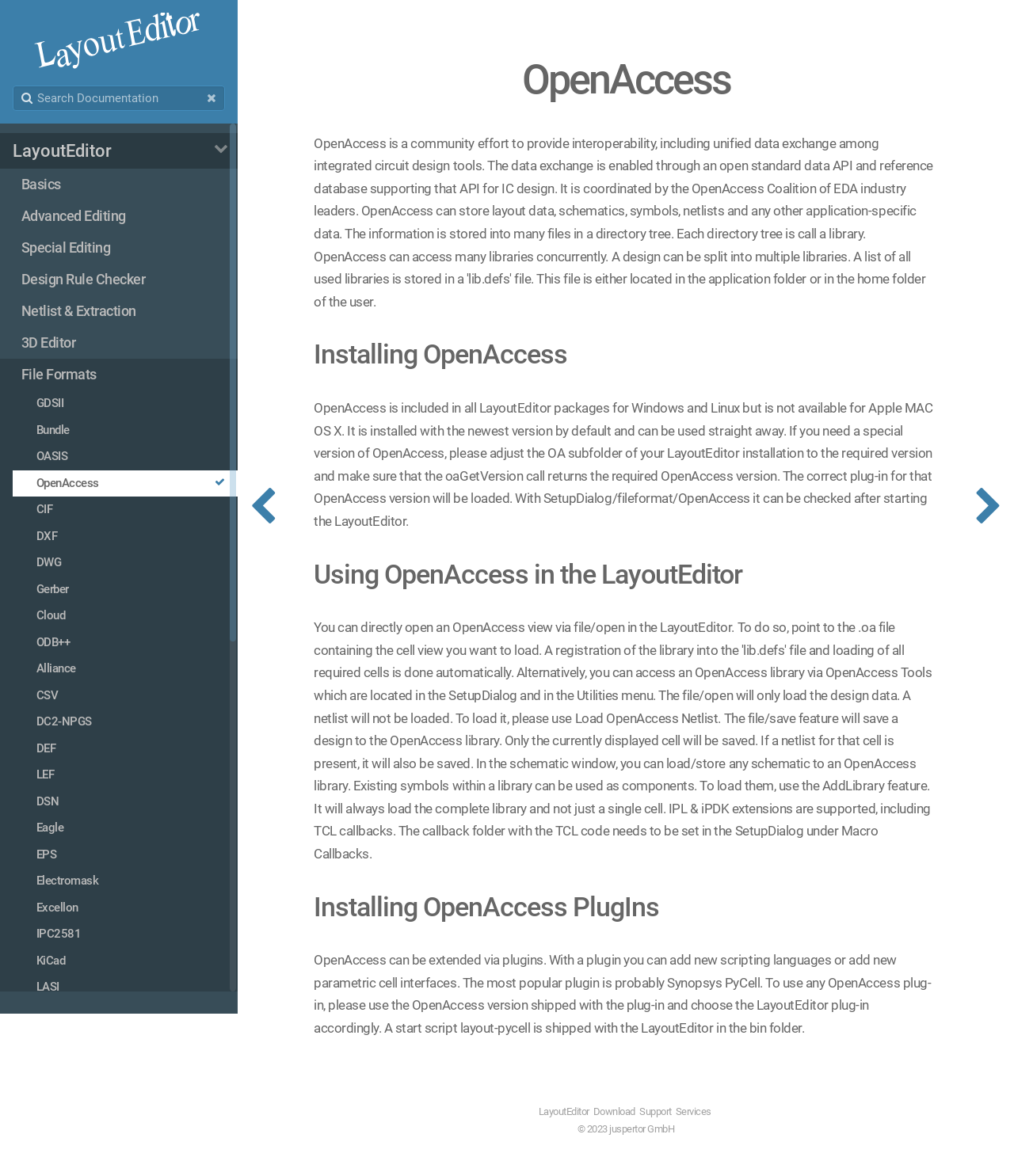How many file formats are supported by the LayoutEditor?
Refer to the screenshot and deliver a thorough answer to the question presented.

The webpage lists multiple file formats supported by the LayoutEditor, including GDSII, OpenAccess, OASIS, DXF, and many others. There are more than 20 file formats listed.